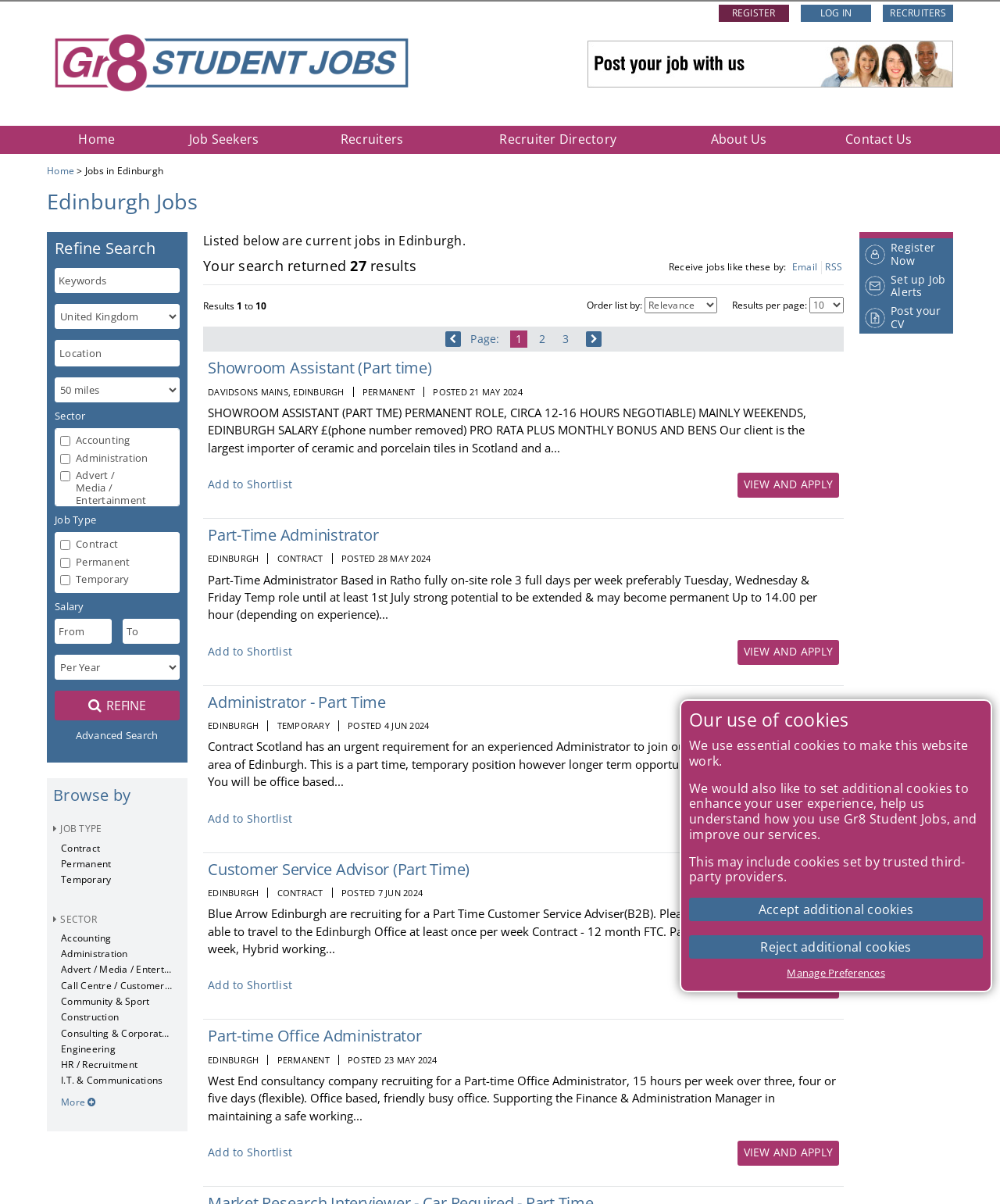Find the bounding box coordinates of the clickable area required to complete the following action: "Search for jobs in Edinburgh".

[0.055, 0.223, 0.179, 0.243]